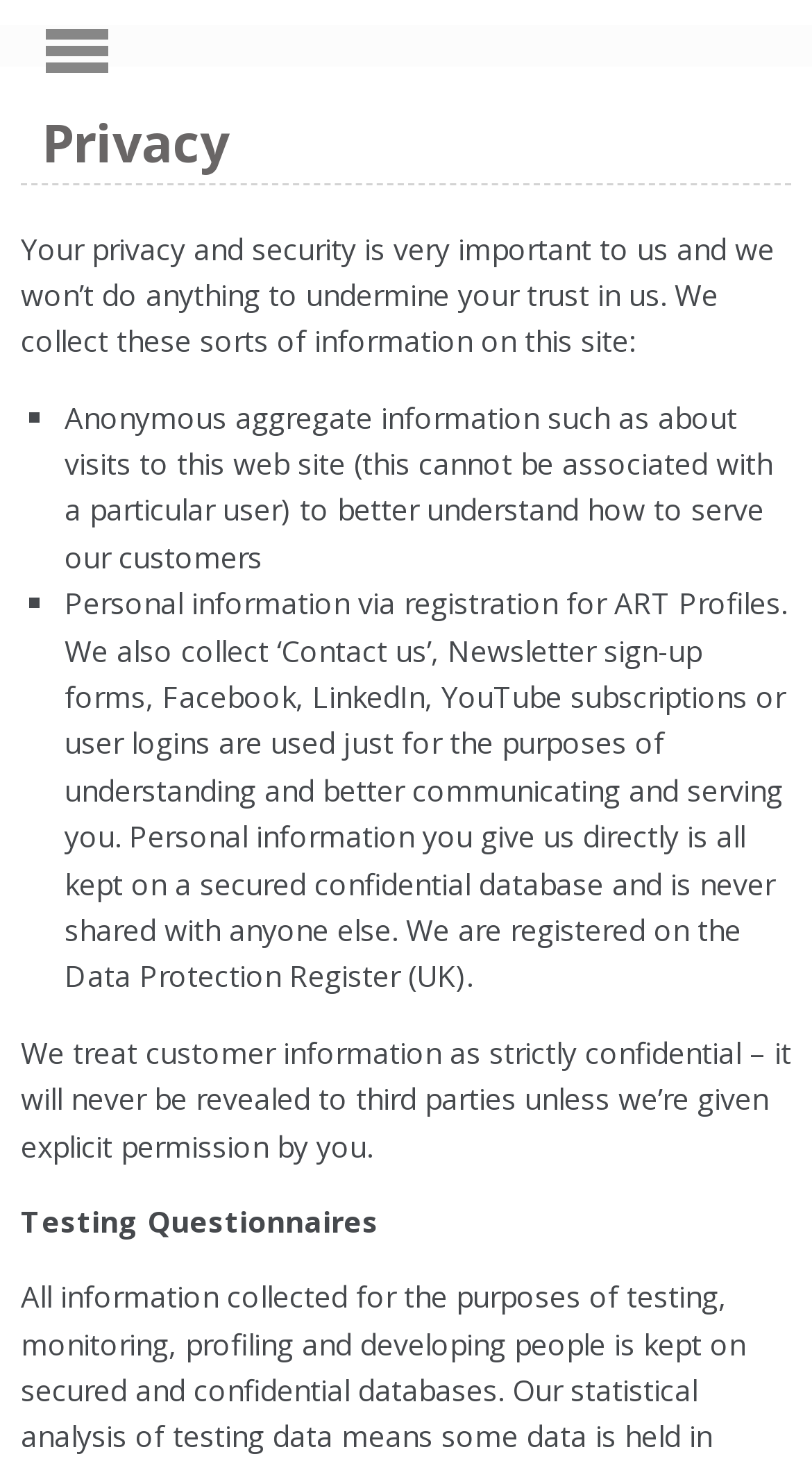What is the purpose of collecting anonymous information? Based on the screenshot, please respond with a single word or phrase.

To better serve customers